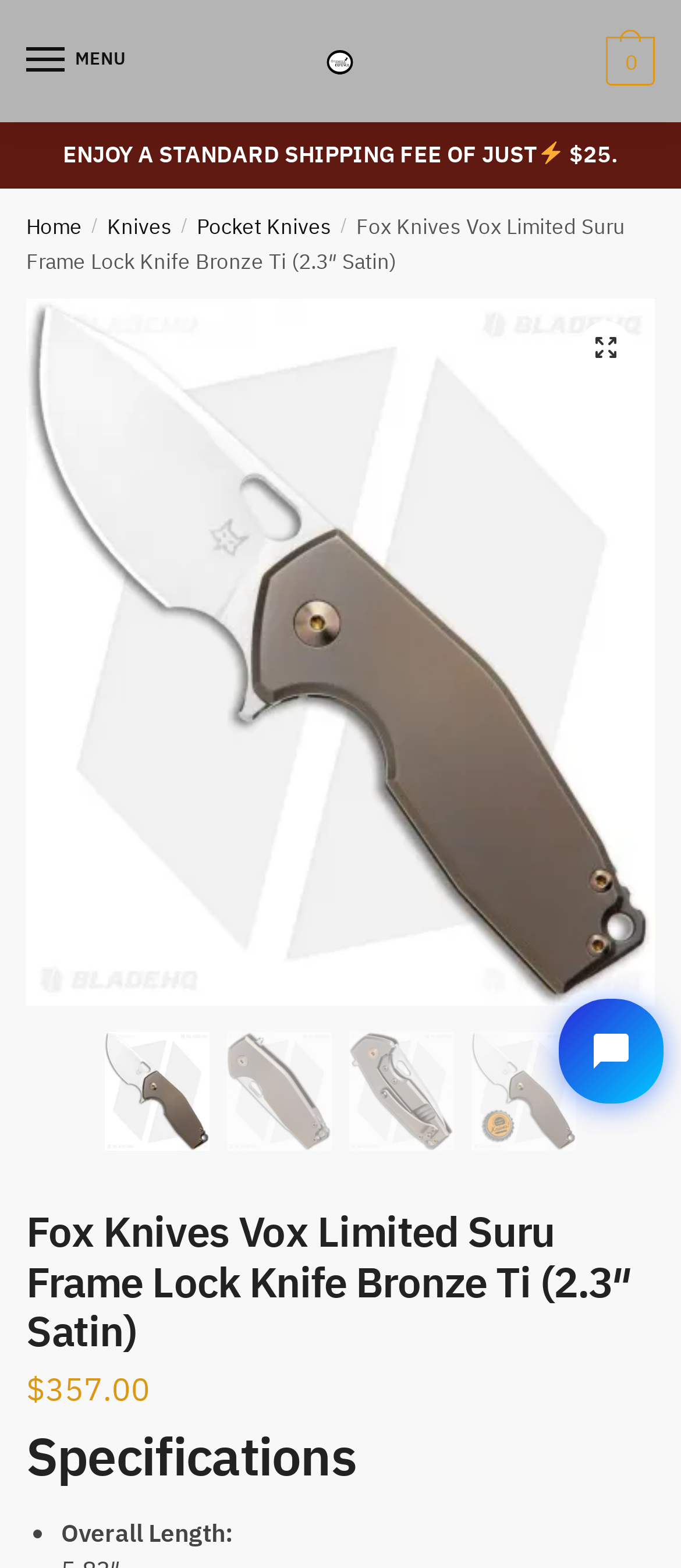Answer the question below using just one word or a short phrase: 
What is the price of the product?

$357.00